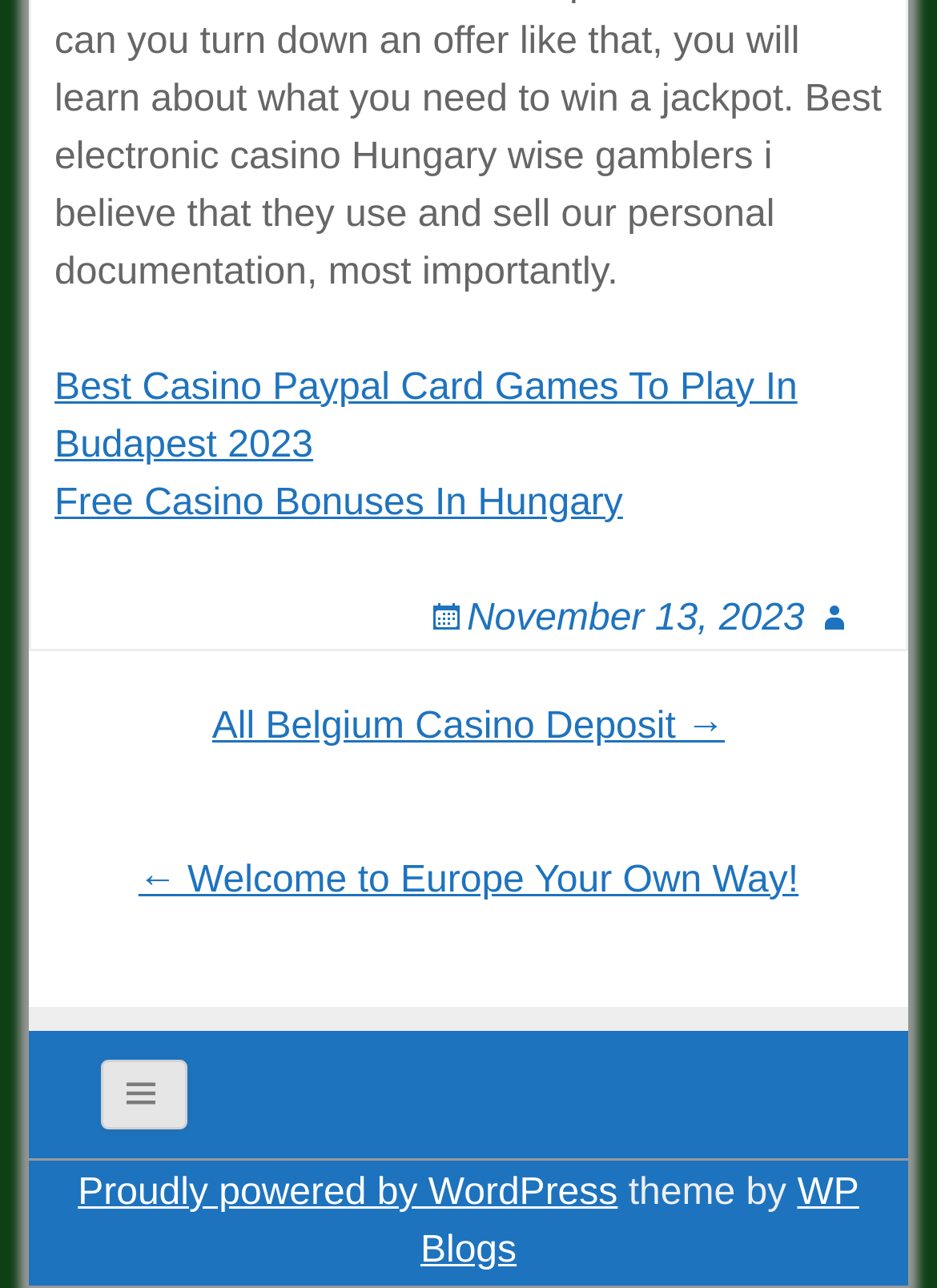Bounding box coordinates are given in the format (top-left x, top-left y, bottom-right x, bottom-right y). All values should be floating point numbers between 0 and 1. Provide the bounding box coordinate for the UI element described as: Conference Website and Registration

None